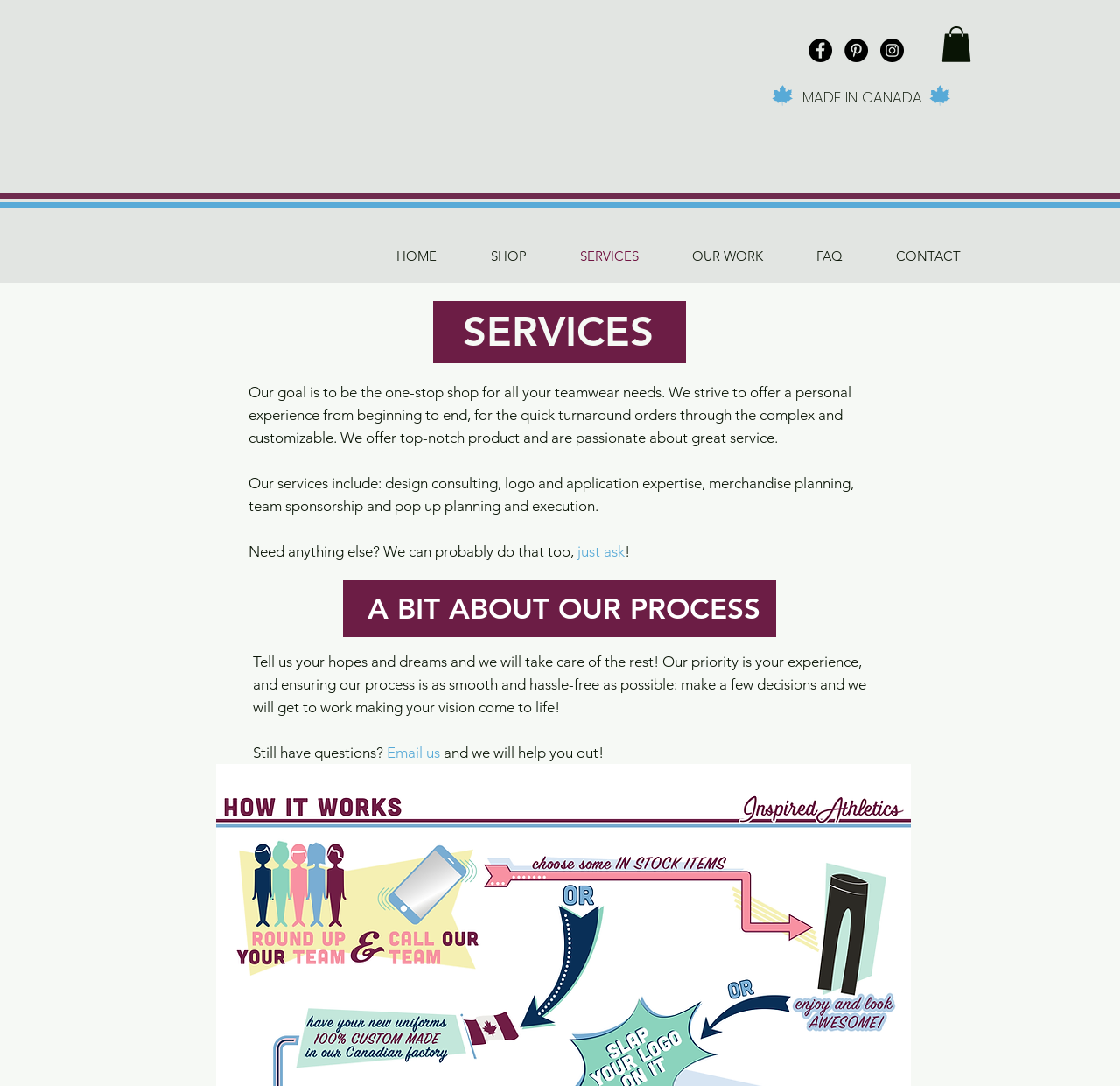Please identify the bounding box coordinates of the area that needs to be clicked to follow this instruction: "Go to services page".

[0.494, 0.216, 0.594, 0.256]